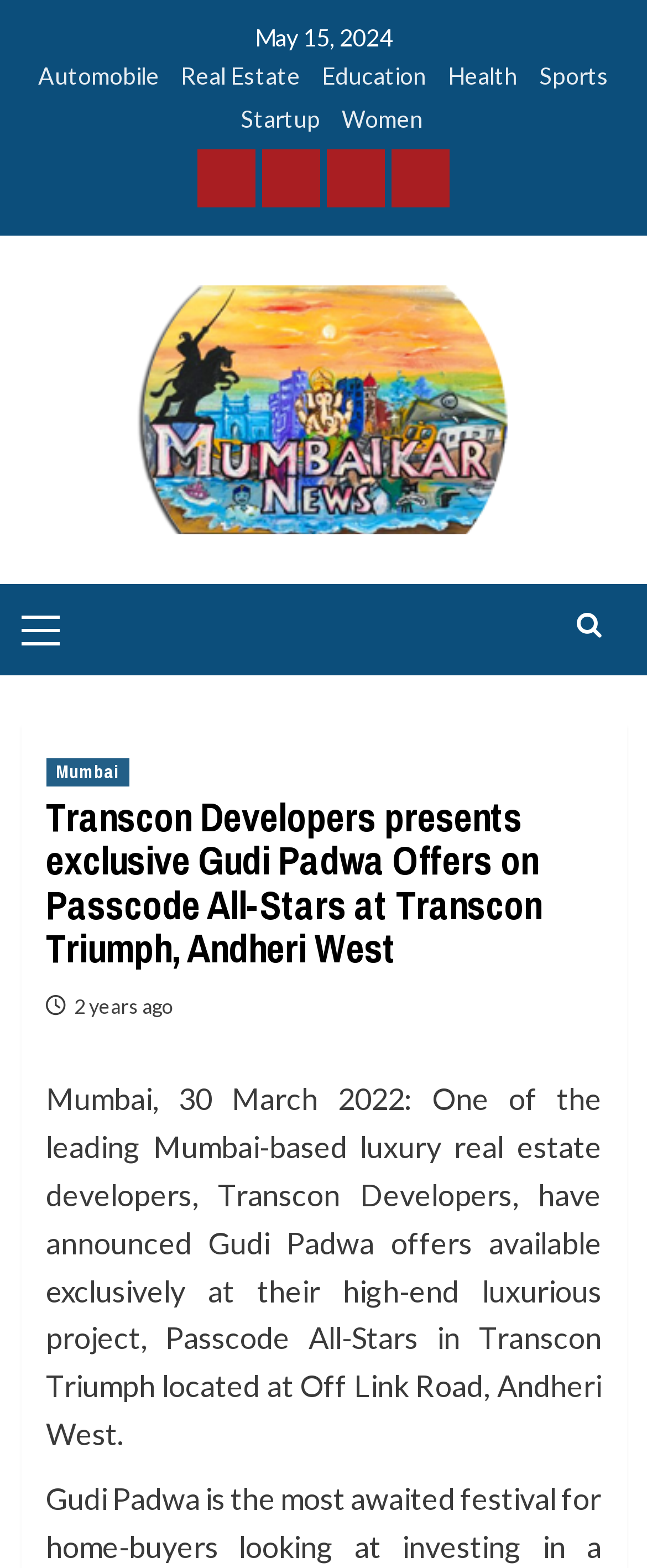Indicate the bounding box coordinates of the element that must be clicked to execute the instruction: "Click on the 'banknotes' tag". The coordinates should be given as four float numbers between 0 and 1, i.e., [left, top, right, bottom].

None